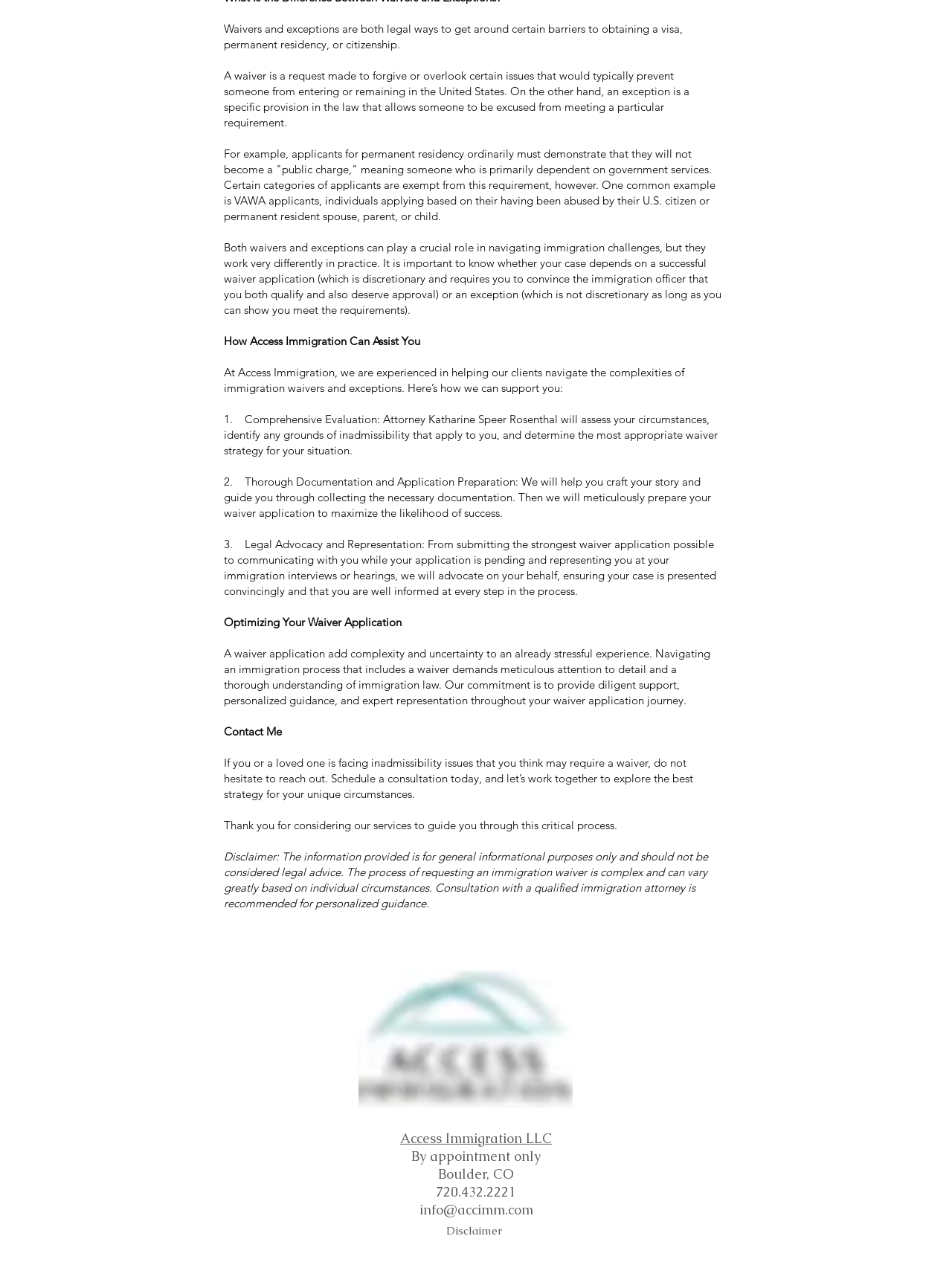What is the importance of seeking professional guidance for waiver applications?
From the screenshot, provide a brief answer in one word or phrase.

To ensure success and navigate complexities